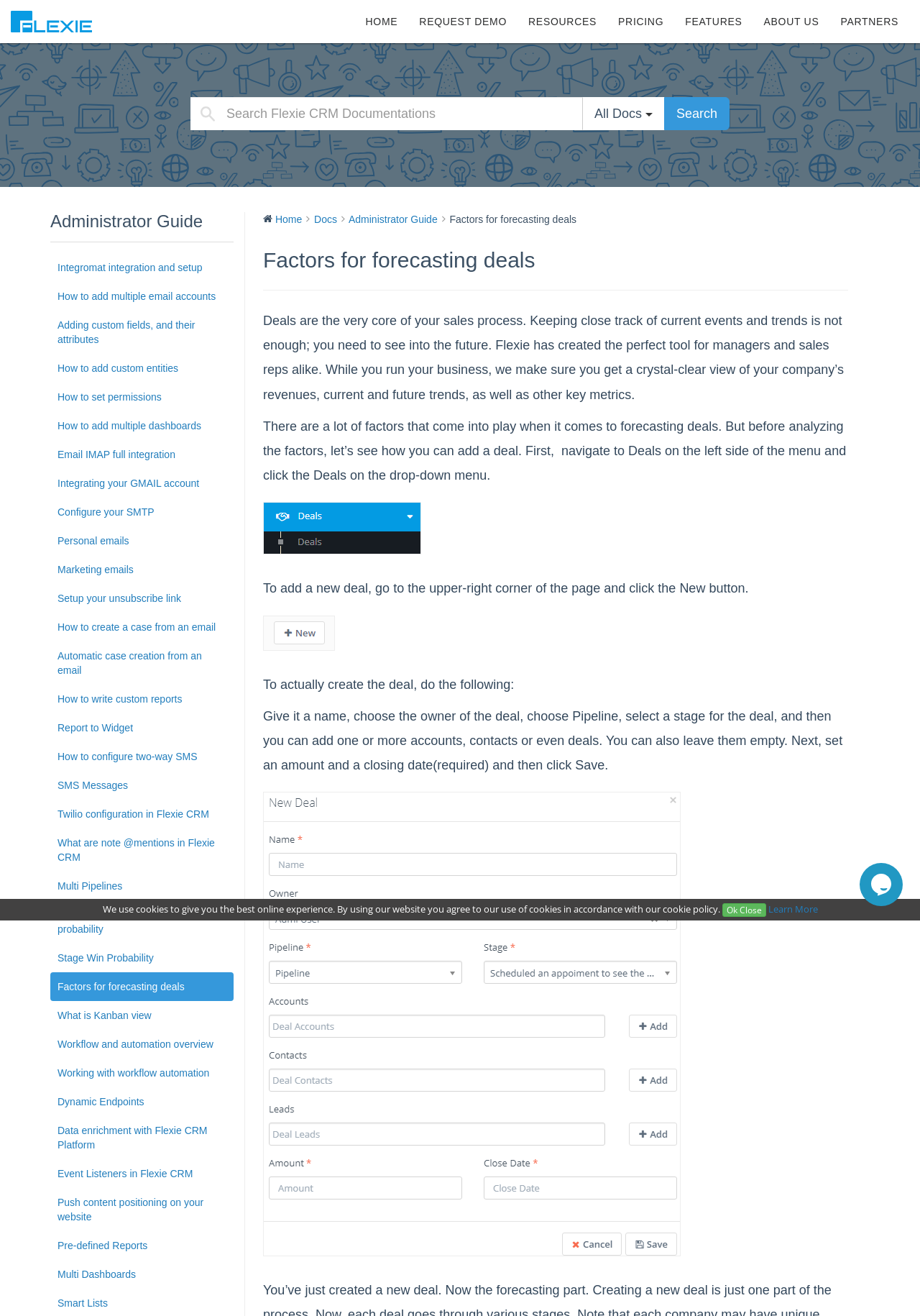Deliver a detailed narrative of the webpage's visual and textual elements.

This webpage is a documentation page for Flexie CRM, a customer relationship management system. At the top left corner, there is a Flexie logo, and next to it, there are several navigation links, including "HOME", "REQUEST DEMO", "RESOURCES", "PRICING", "FEATURES", "ABOUT US", and "PARTNERS". Below these links, there is a search bar with a search box and two buttons, "All Docs" and "Search".

The main content of the page is divided into two sections. On the left side, there is a list of links to various documentation topics, including "Integromat integration and setup", "How to add multiple email accounts", and "Factors for forecasting deals", among others. On the right side, there is a detailed article about "Factors for forecasting deals", which includes several paragraphs of text and a few images.

The article explains that deals are a crucial part of the sales process and that Flexie has created a tool to help managers and sales reps forecast deals. It then provides a step-by-step guide on how to add a new deal, including navigating to the Deals page, clicking the New button, and filling in the required information such as the deal name, owner, pipeline, stage, and amount.

At the bottom of the page, there is a cookie policy notification with links to "Ok Close" and "Learn More". Additionally, there is a chat widget iframe at the bottom right corner of the page.